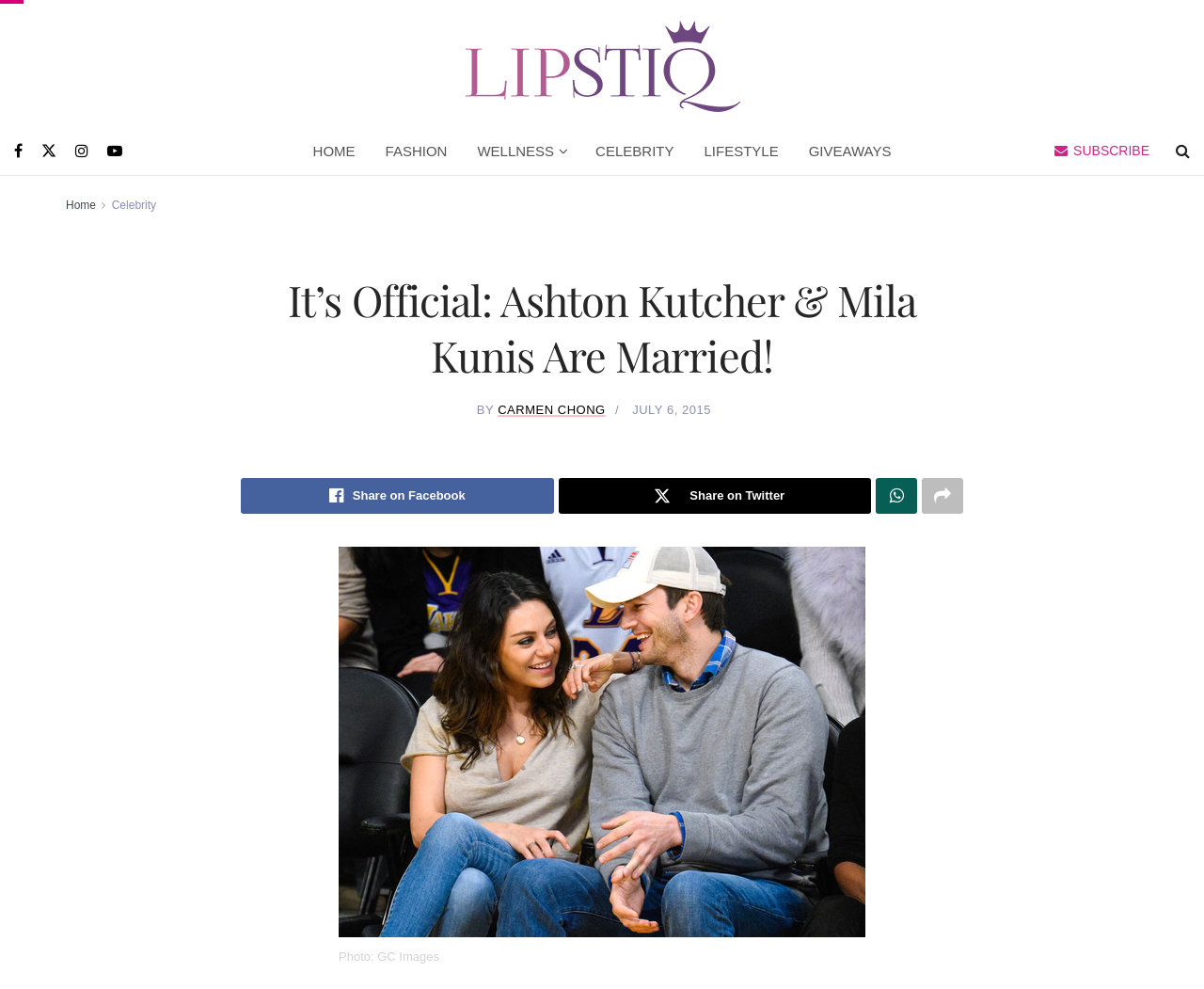Please find the bounding box coordinates of the element that must be clicked to perform the given instruction: "Read the article by CARMEN CHONG". The coordinates should be four float numbers from 0 to 1, i.e., [left, top, right, bottom].

[0.413, 0.408, 0.503, 0.422]